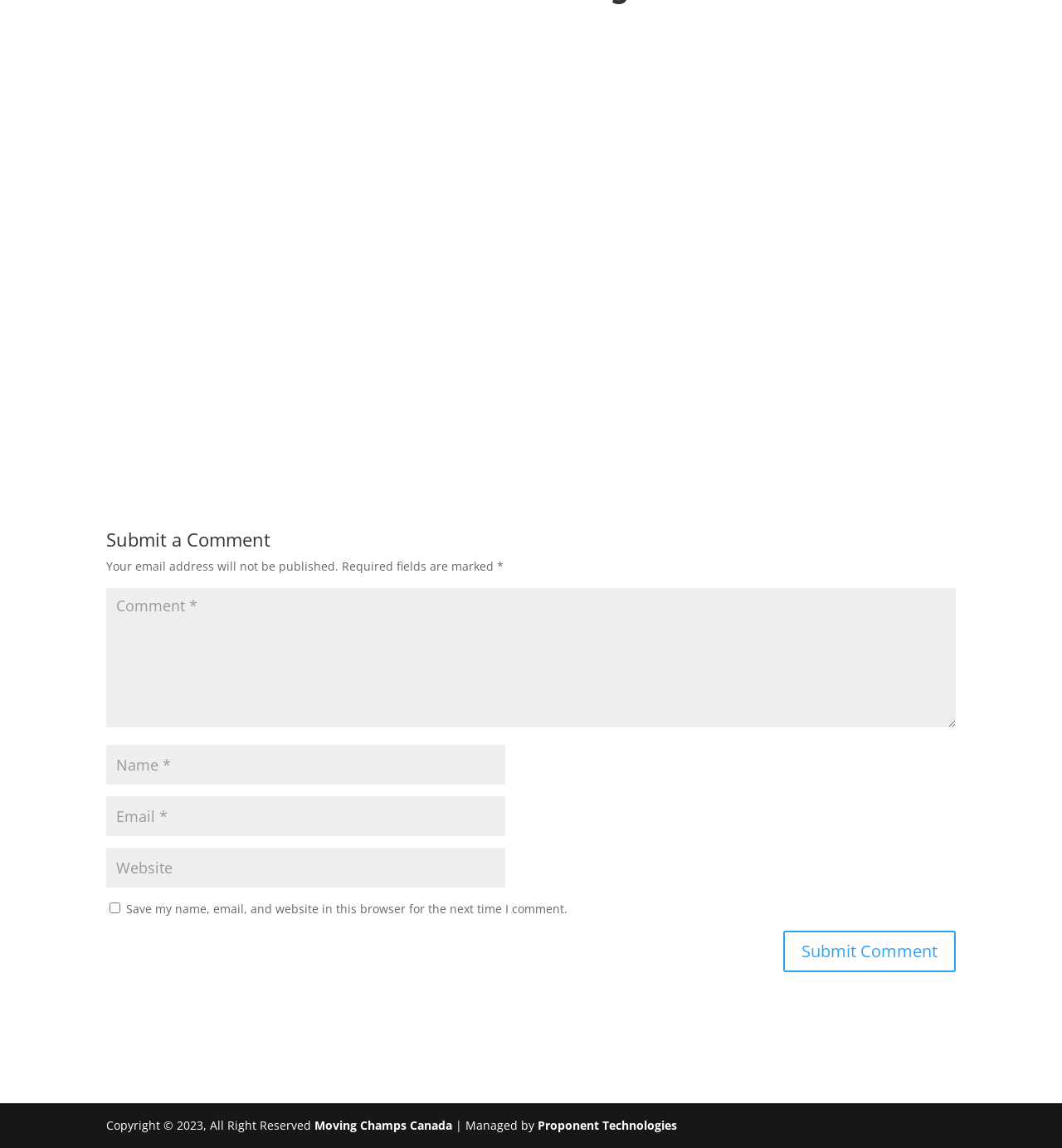Determine the bounding box coordinates of the region that needs to be clicked to achieve the task: "Submit a comment".

[0.1, 0.462, 0.9, 0.485]